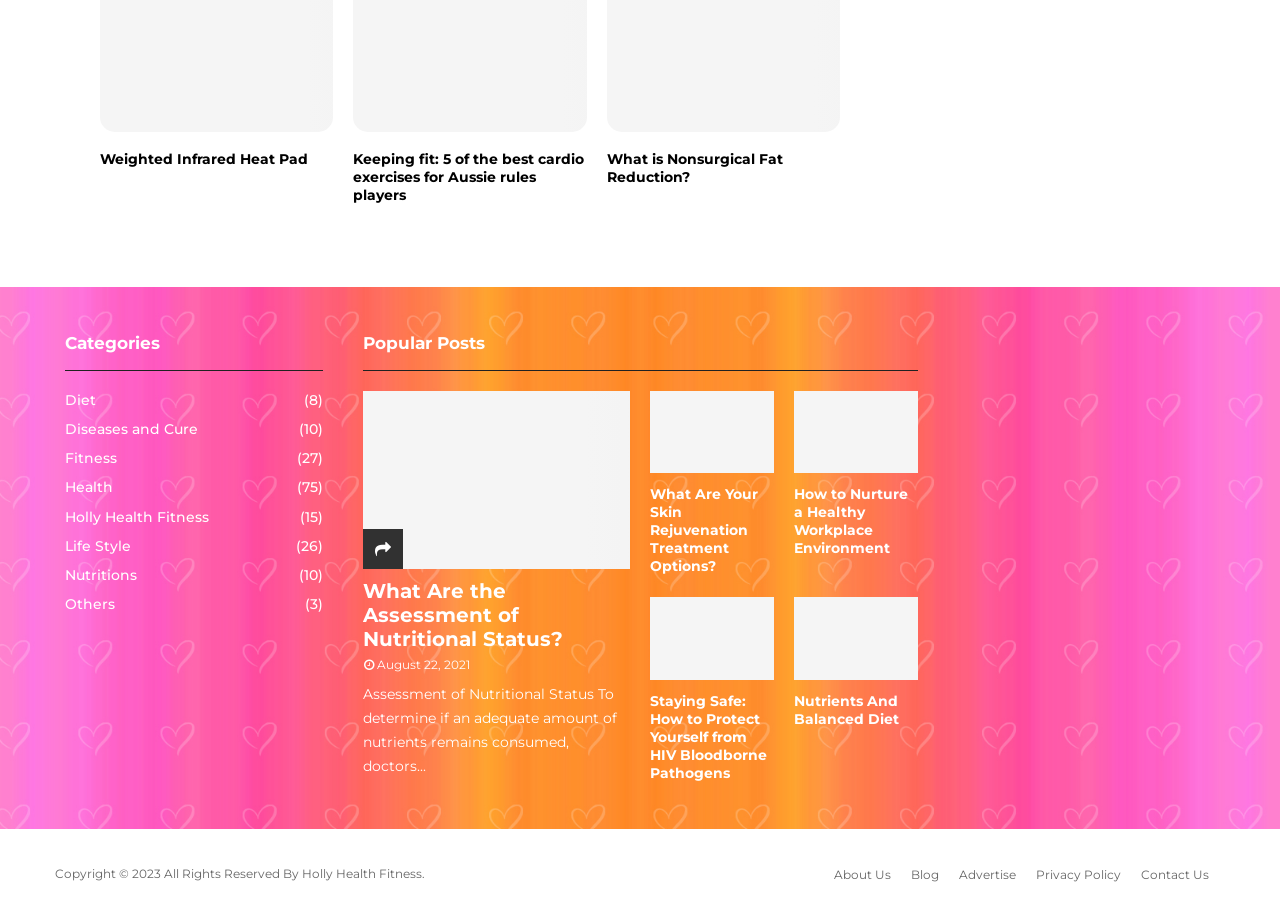Give a one-word or phrase response to the following question: What is the title of the first popular post?

What Are the Assessment of Nutritional Status?